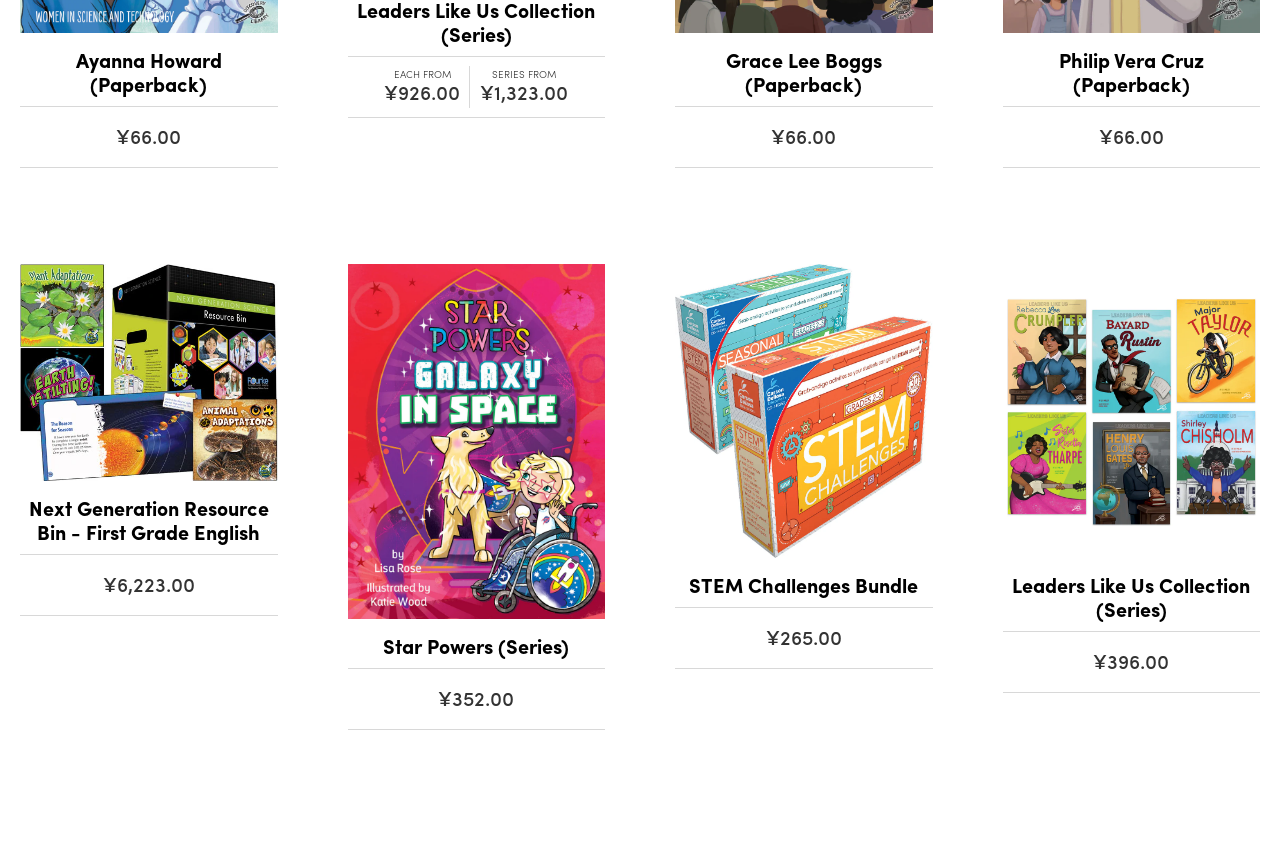Find the bounding box coordinates for the area that should be clicked to accomplish the instruction: "Learn more about Ayanna Howard (Paperback)".

[0.059, 0.052, 0.173, 0.114]